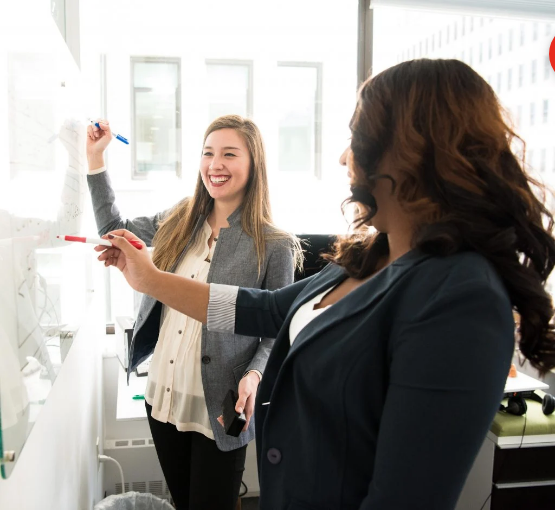How many markers is the woman holding?
Please provide a single word or phrase answer based on the image.

Two